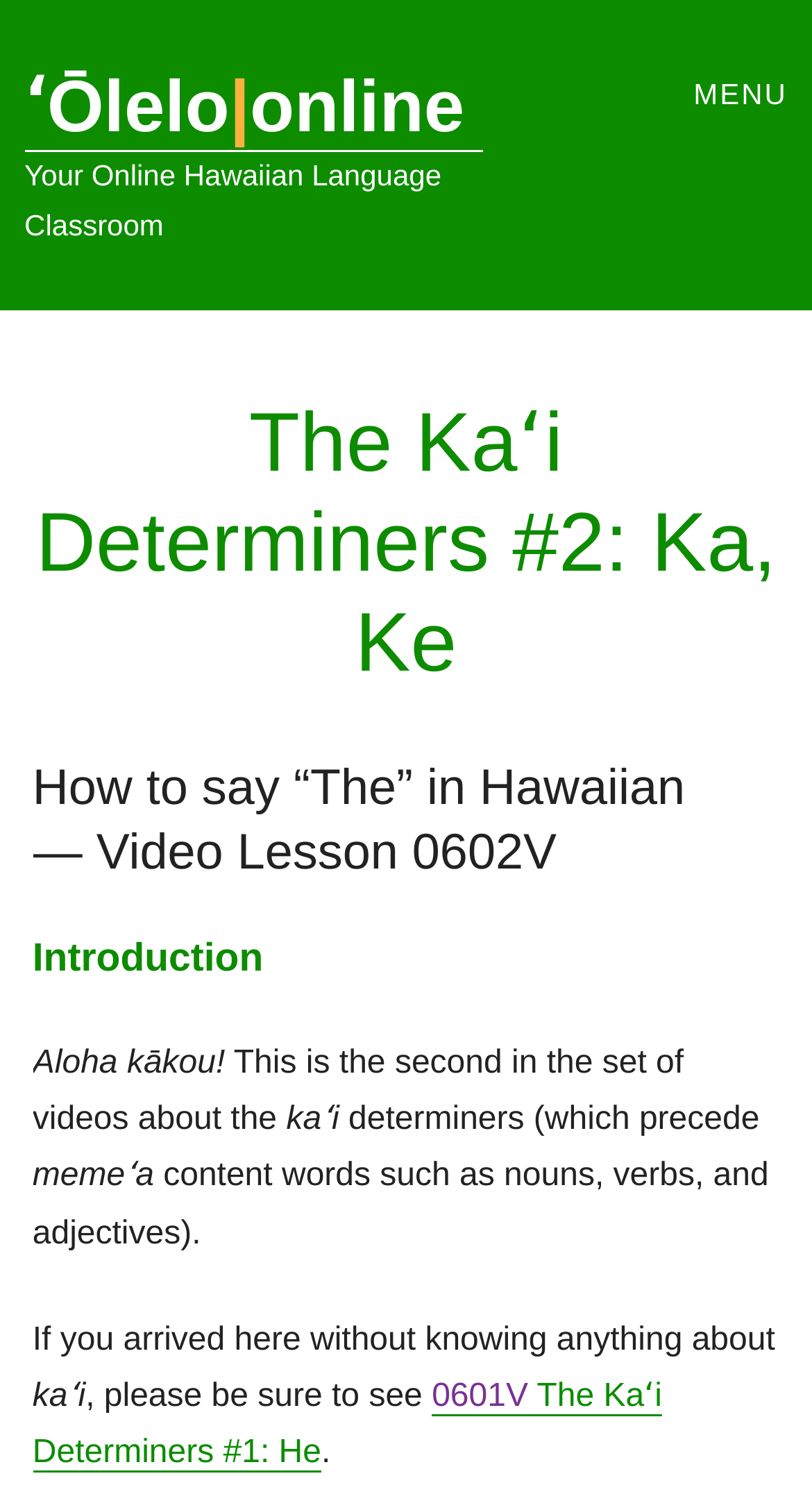Determine the bounding box for the UI element as described: "Skip to content". The coordinates should be represented as four float numbers between 0 and 1, formatted as [left, top, right, bottom].

[0.61, 0.039, 0.745, 0.138]